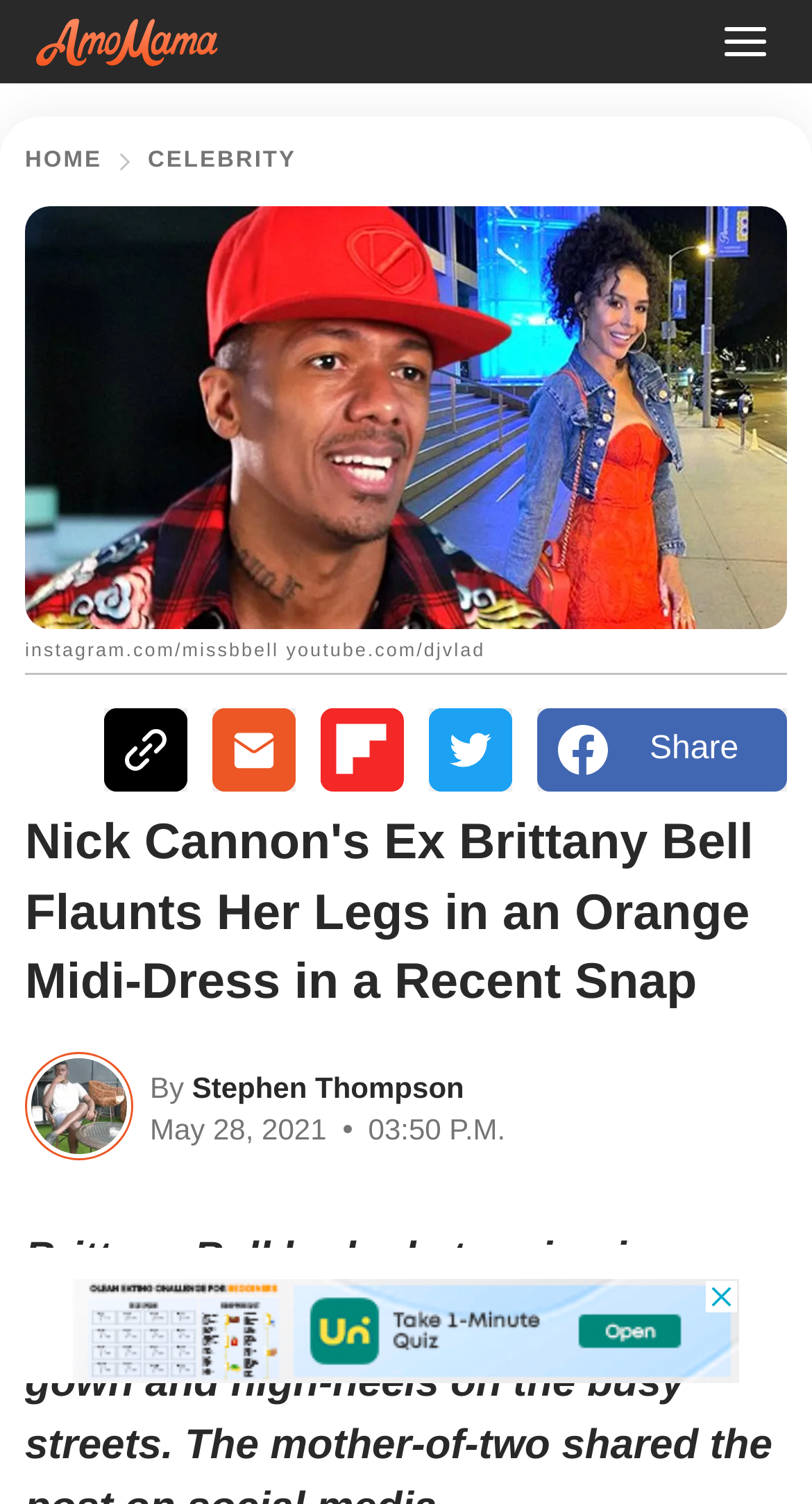Identify and provide the text content of the webpage's primary headline.

Nick Cannon's Ex Brittany Bell Flaunts Her Legs in an Orange Midi-Dress in a Recent Snap